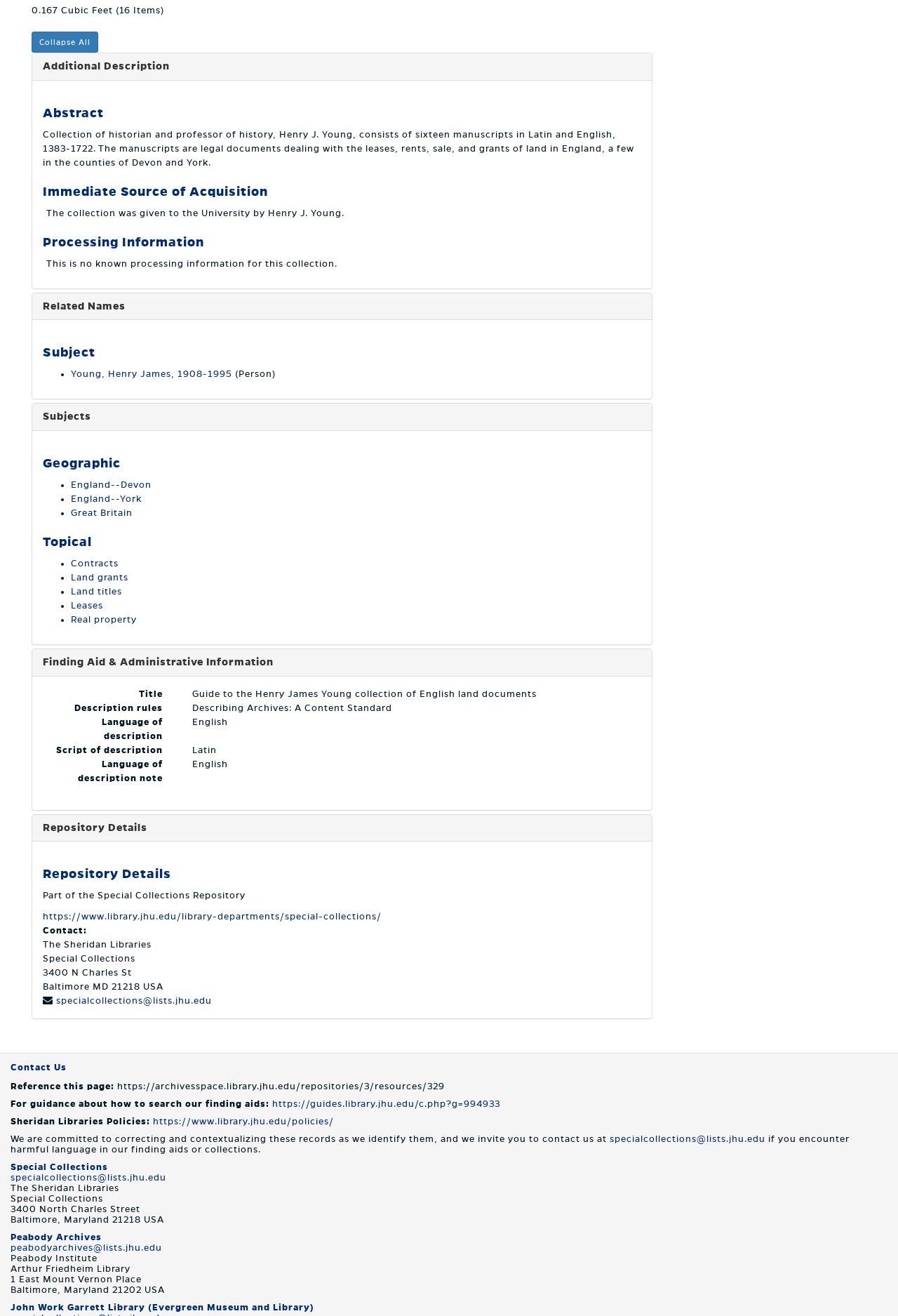Find the bounding box coordinates for the UI element whose description is: "specialcollections@lists.jhu.edu". The coordinates should be four float numbers between 0 and 1, in the format [left, top, right, bottom].

[0.012, 0.891, 0.185, 0.899]